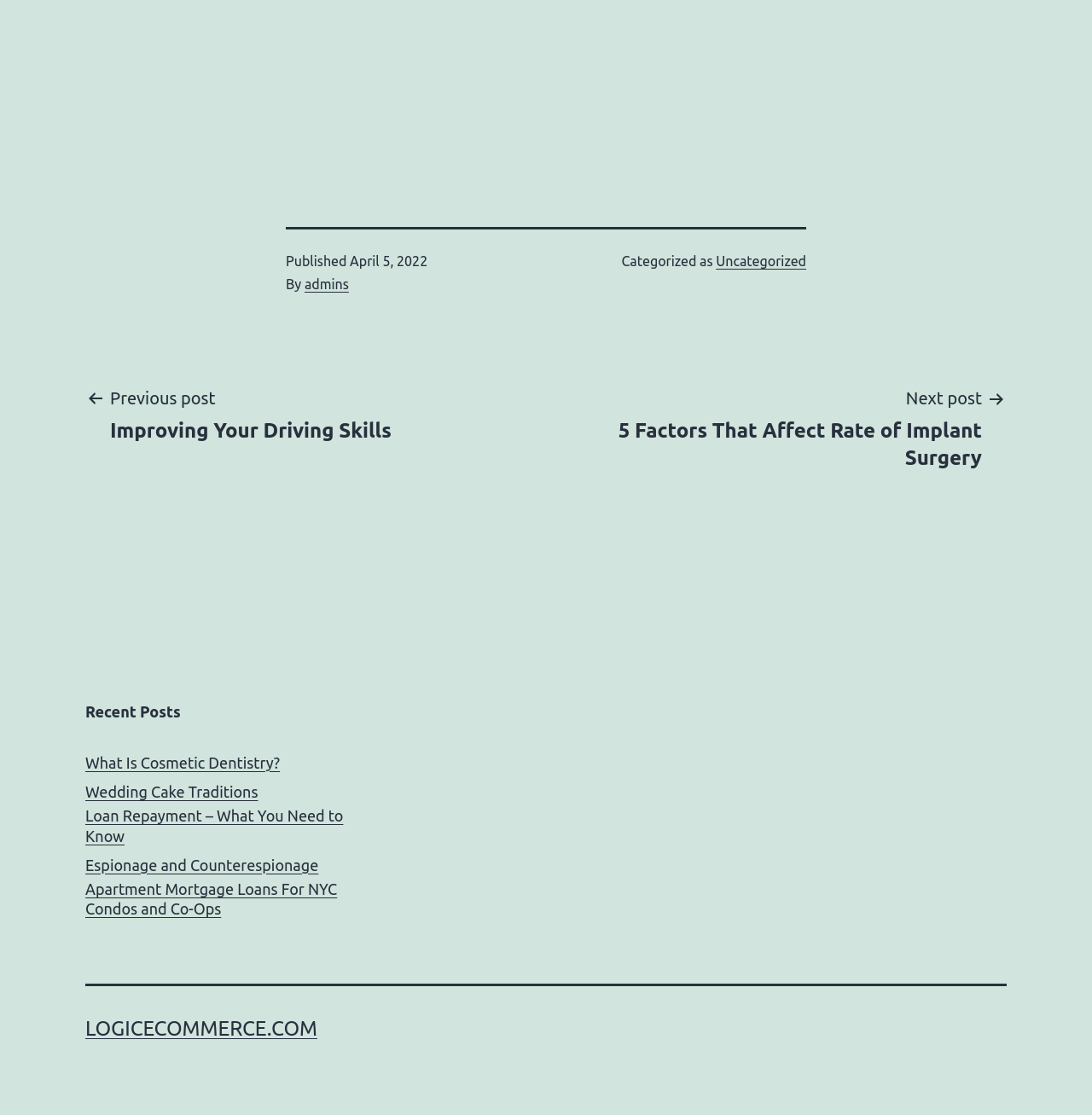What is the category of the current post?
Please provide a comprehensive answer based on the information in the image.

I looked at the footer section and found the link 'Uncategorized', which indicates the category of the current post.